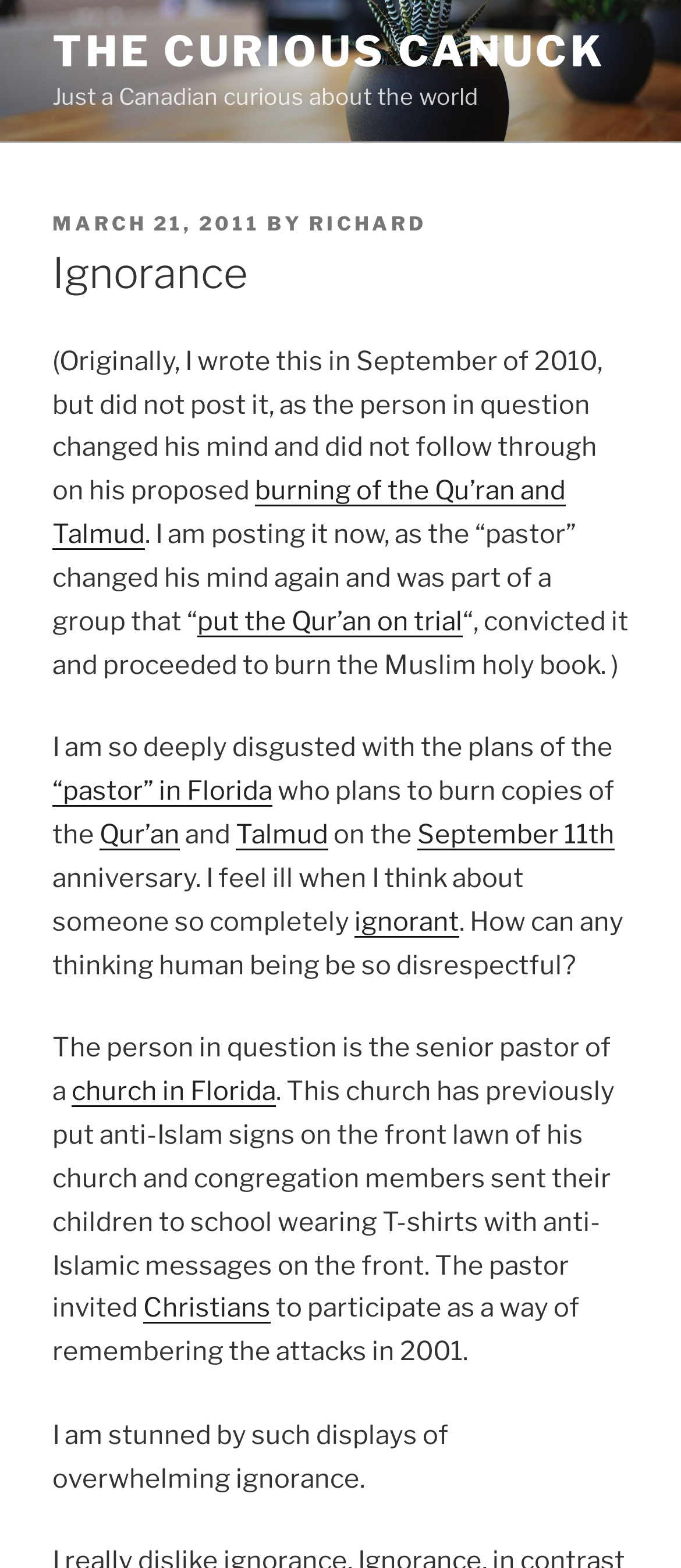What is the author of the article?
Please provide a detailed and thorough answer to the question.

The author of the article can be found by looking at the 'BY' section, which is located below the 'POSTED ON' section. The link 'RICHARD' is the author's name.